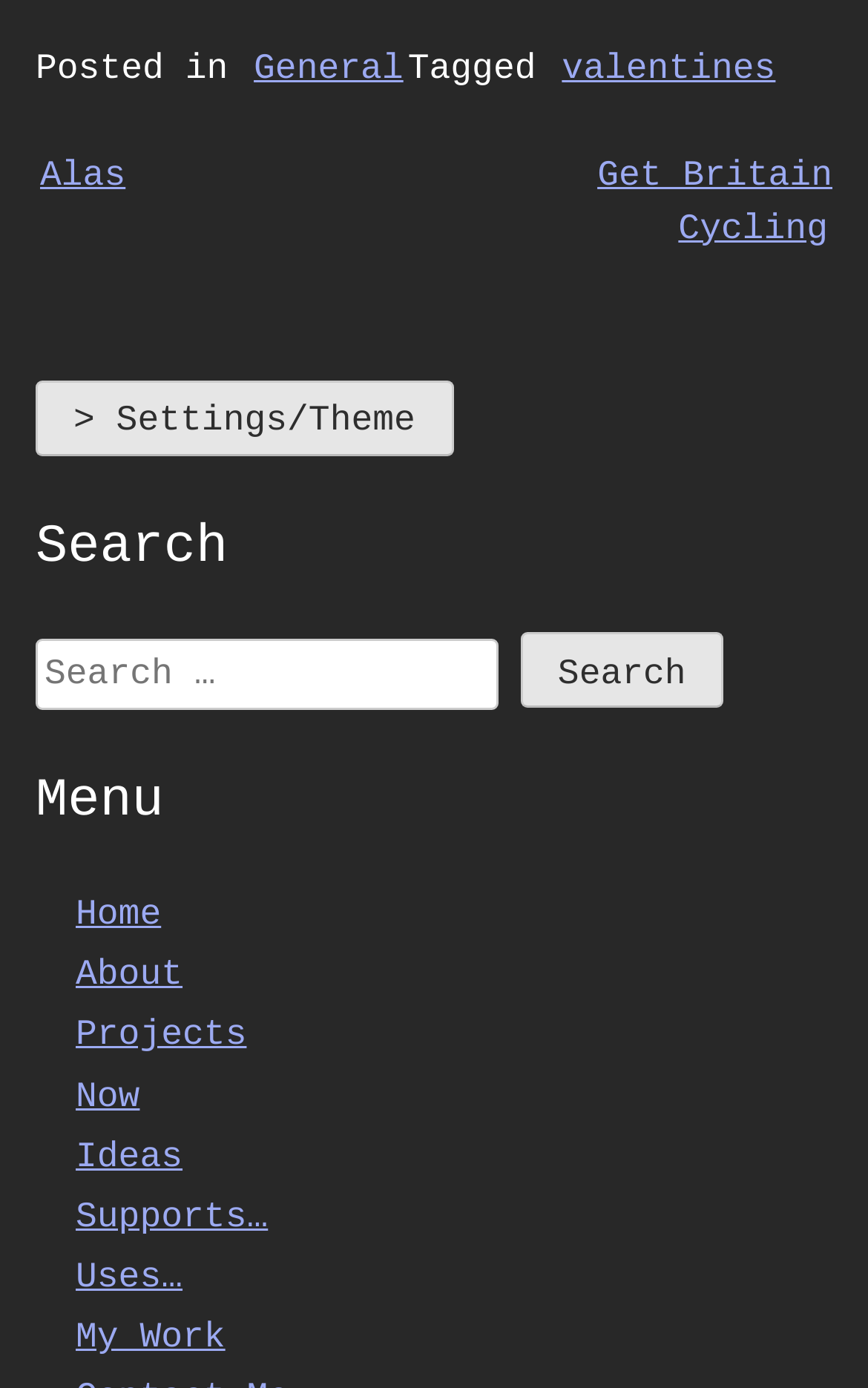Provide the bounding box coordinates for the UI element that is described as: "Get Britain Cycling".

[0.682, 0.153, 0.959, 0.228]